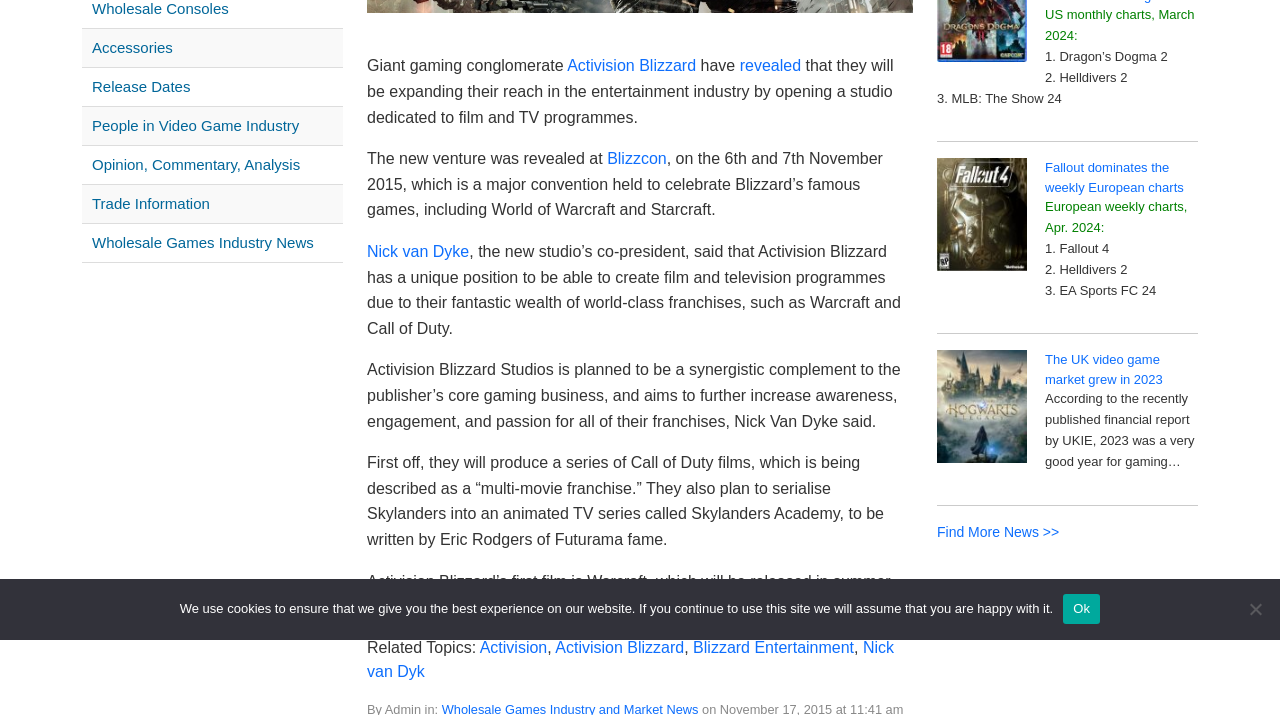Given the description: "Accessories", determine the bounding box coordinates of the UI element. The coordinates should be formatted as four float numbers between 0 and 1, [left, top, right, bottom].

[0.072, 0.051, 0.266, 0.084]